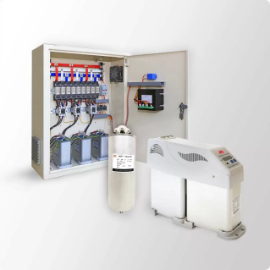Refer to the image and offer a detailed explanation in response to the question: What is the purpose of the control panel?

The question asks about the purpose of the control panel. According to the caption, 'the left side of the image displays a control panel, housing multiple relays and circuit breakers, designed for managing and monitoring the performance of the capacitor system.' This statement clearly explains the purpose of the control panel as managing and monitoring the capacitor system.